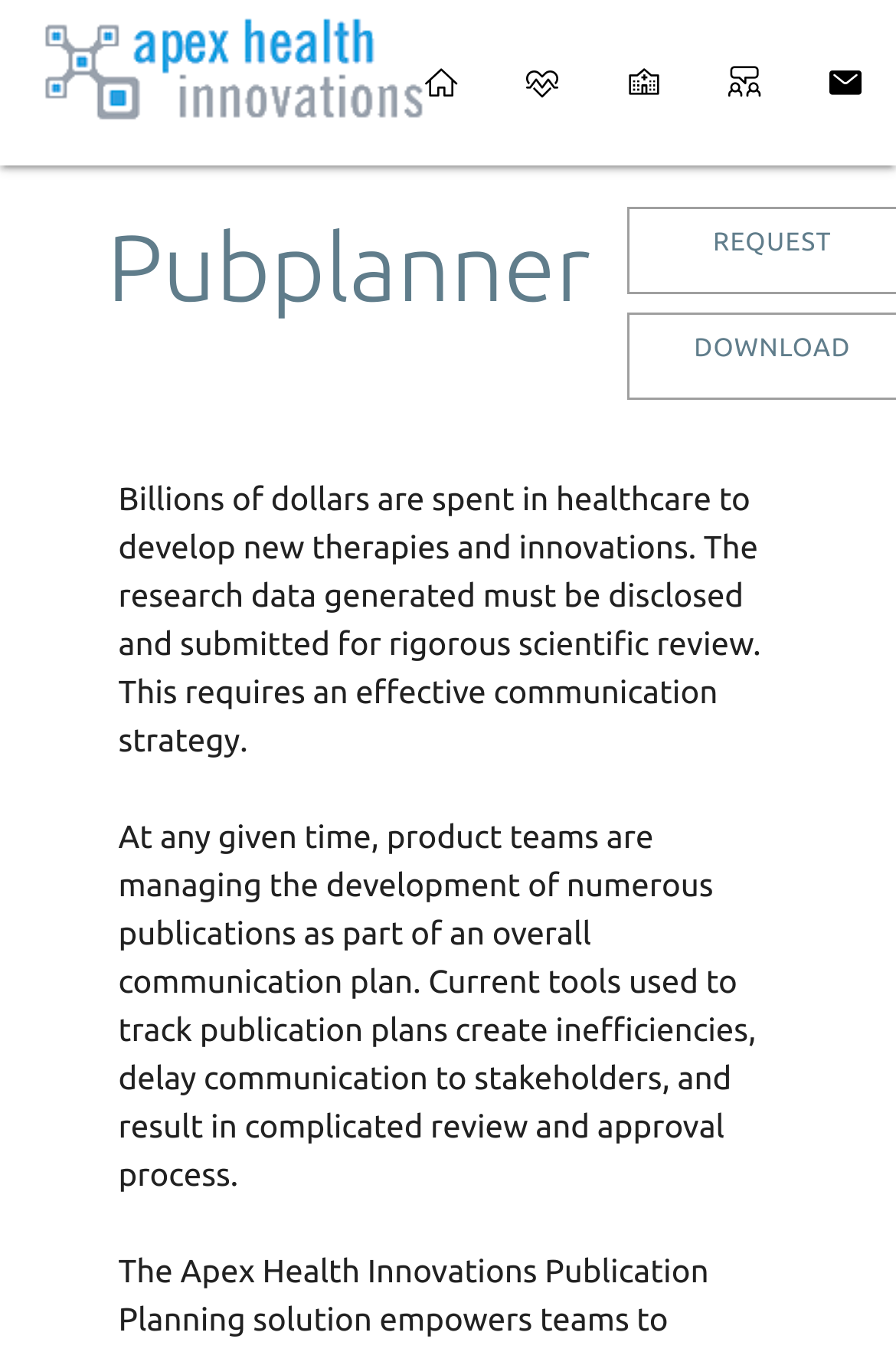What is the text below the navigation links?
Please respond to the question with a detailed and thorough explanation.

Below the navigation links, there is a static text element with the text 'Pubplanner'. This element has a bounding box coordinate that indicates its position below the navigation links.